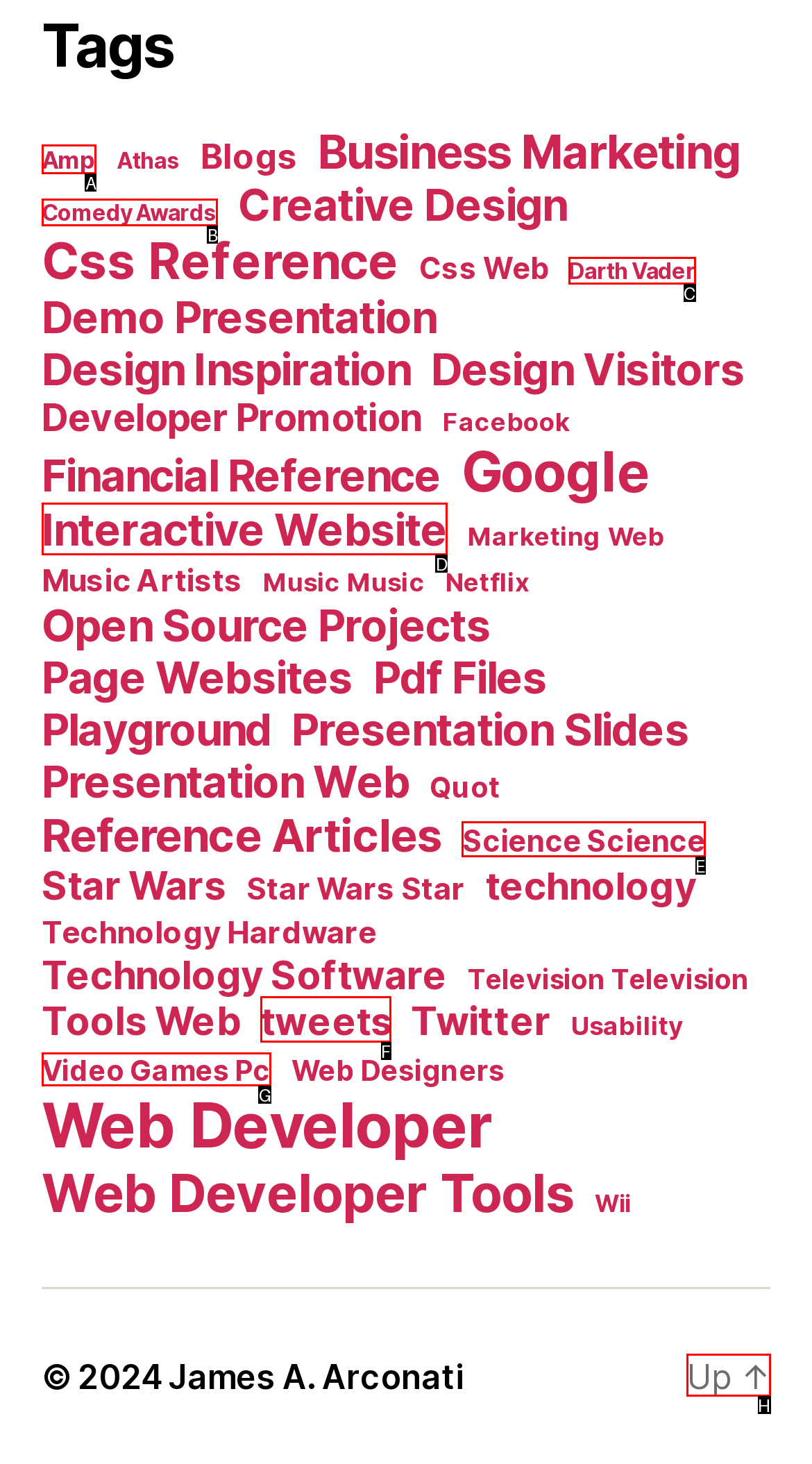Please identify the correct UI element to click for the task: Go back to the top of the page Respond with the letter of the appropriate option.

H